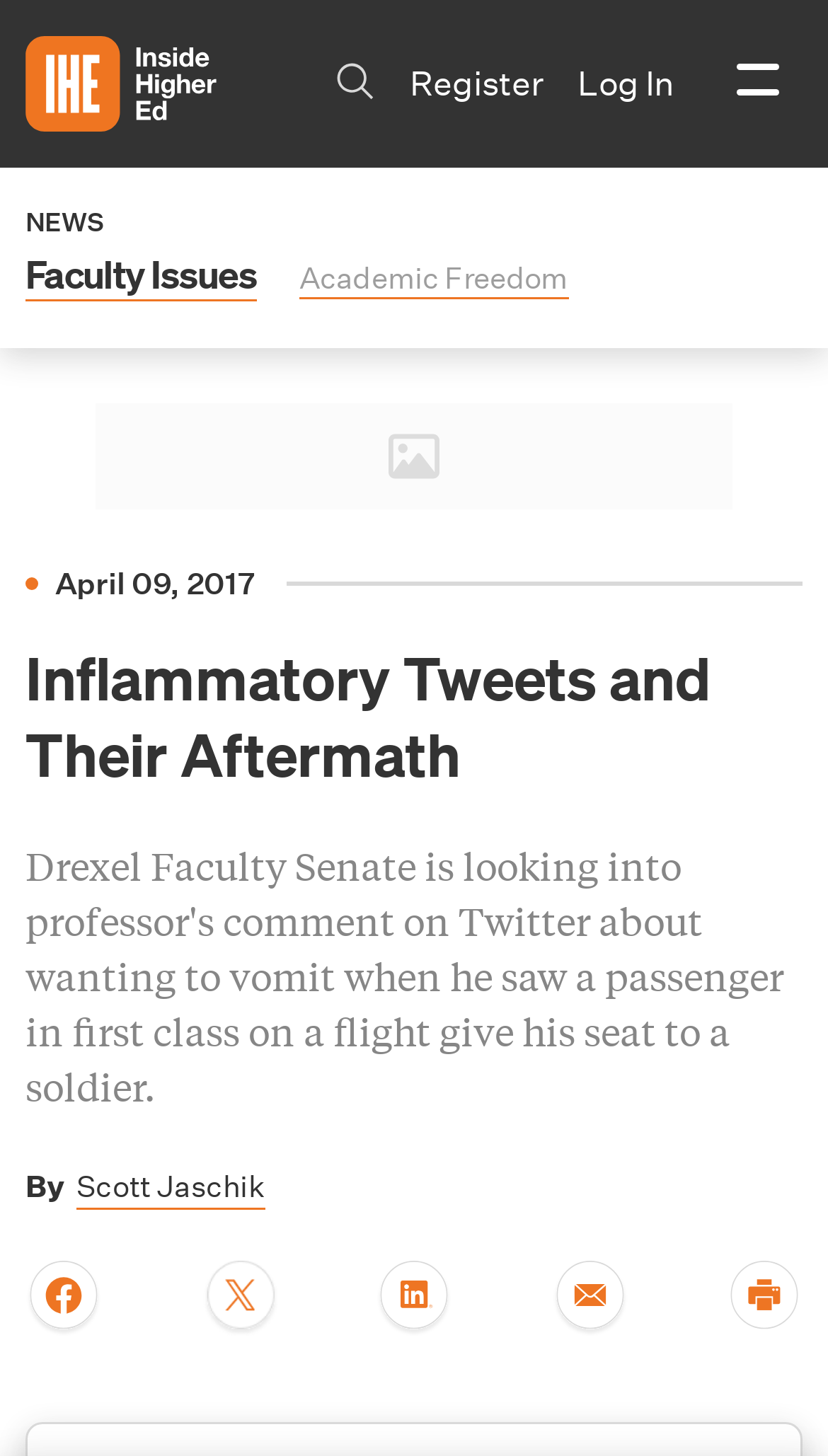What is the purpose of the button at the bottom right?
Carefully analyze the image and provide a thorough answer to the question.

I found the purpose of the button at the bottom right by looking at the button element with the bounding box coordinates [0.877, 0.866, 0.969, 0.918], which contains the text 'Print this page'.